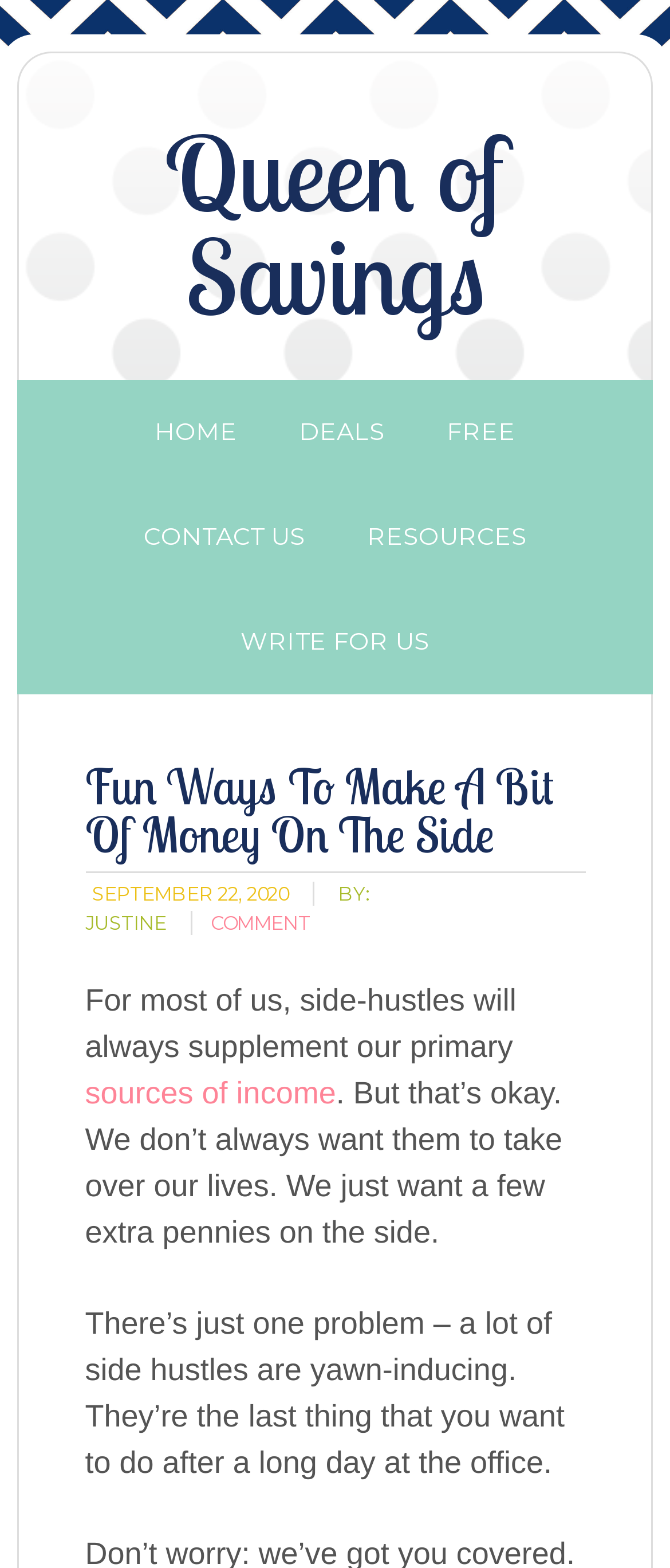Refer to the image and answer the question with as much detail as possible: What is the author's name?

The author's name can be found in the article's metadata, specifically in the 'BY:' section, which is located below the article's title and above the article's content. The text 'BY:' is followed by the author's name, 'JUSTINE'.